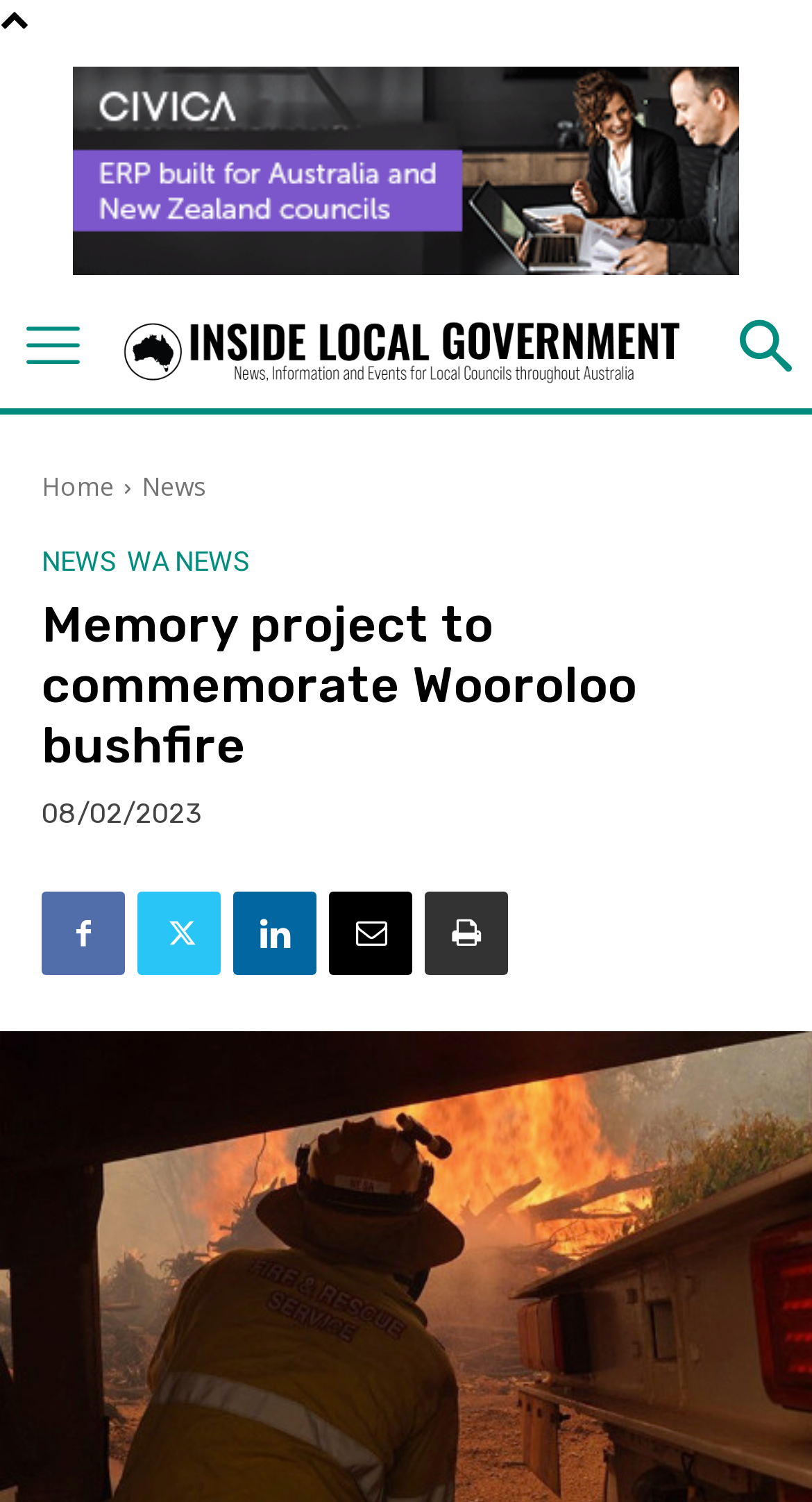Please locate the bounding box coordinates of the region I need to click to follow this instruction: "Go to home page".

[0.051, 0.313, 0.141, 0.336]